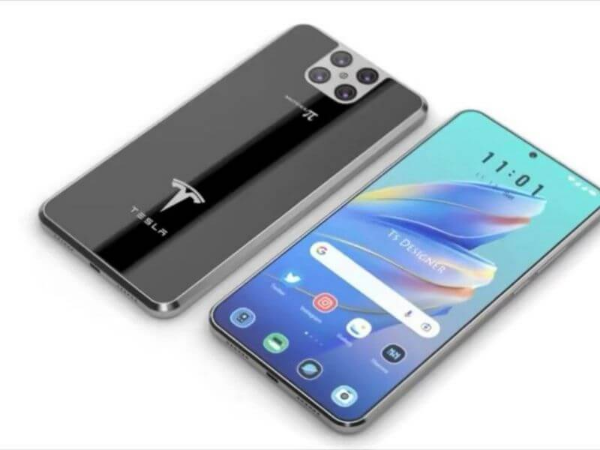Explain the image with as much detail as possible.

The image showcases the highly anticipated Tesla Phone, featuring a sleek design that reflects the brand's modern aesthetic. The device is displayed from an angled view, highlighting both the front and back. The back of the phone is finished in a glossy black, prominently featuring the iconic Tesla logo in white, which signifies its affiliation with the renowned electric vehicle manufacturer. The front of the phone features a large display with minimal bezels, showcasing its sophisticated user interface, including various app icons and the time displayed at the top. As Tesla is known for producing high-quality and premium products, it is expected that the Tesla Phone will be positioned as a high-end smartphone, potentially commanding a price higher than comparable devices in the market.